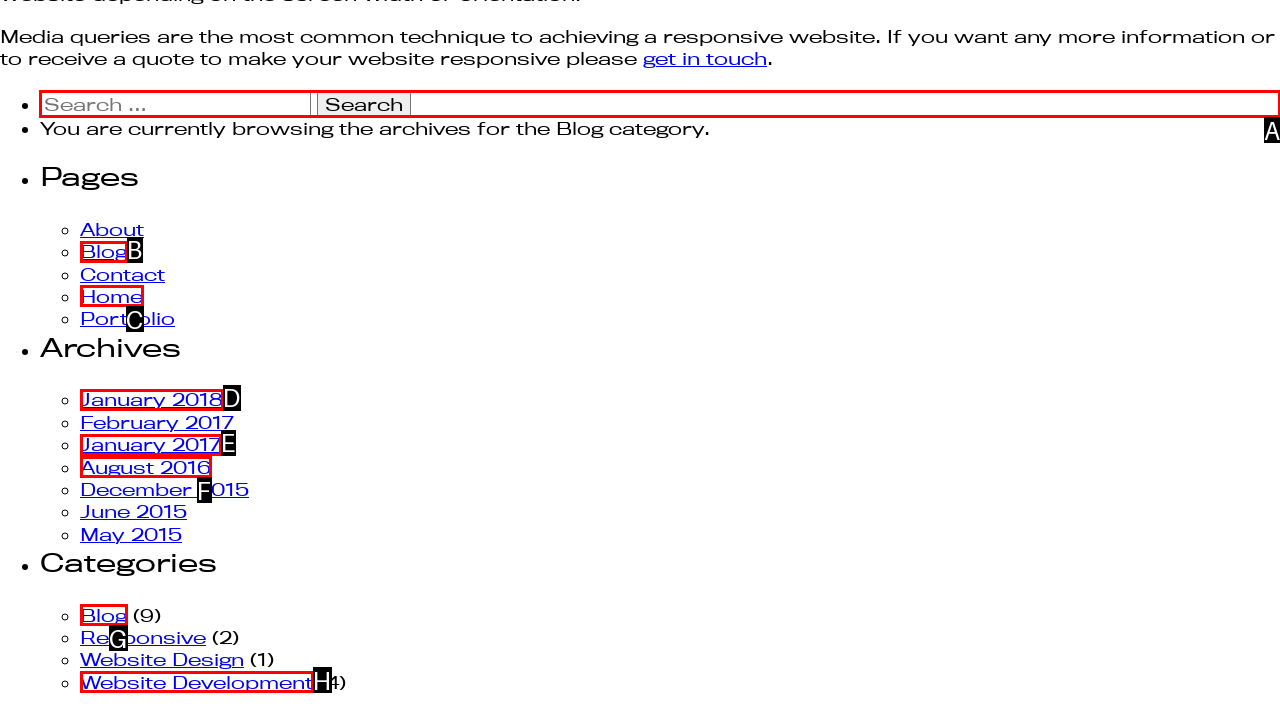Determine which UI element I need to click to achieve the following task: search for something Provide your answer as the letter of the selected option.

A